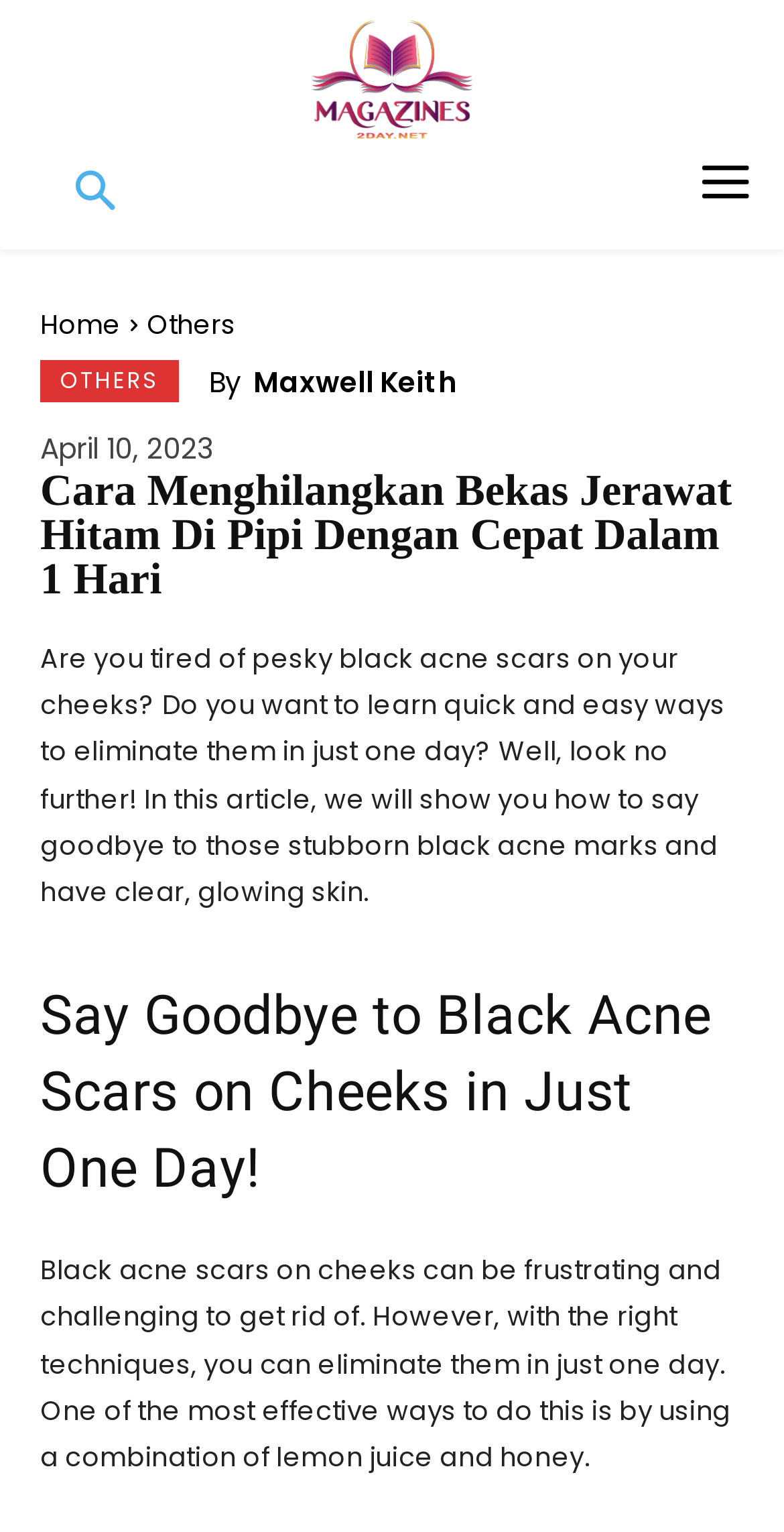Summarize the webpage in an elaborate manner.

The webpage is about a beauty-related article, specifically on how to remove black acne scars on cheeks quickly. At the top left corner, there is a logo image with a corresponding link. Next to the logo, there is a search button. On the top right corner, there is a menu button with links to "Home" and "Others" categories.

Below the menu button, there is a section with the author's name, "Maxwell Keith", and the publication date, "April 10, 2023". The main title of the article, "Cara Menghilangkan Bekas Jerawat Hitam Di Pipi Dengan Cepat Dalam 1 Hari", is prominently displayed below this section.

The article is divided into sections, with headings such as "Say Goodbye to Black Acne Scars on Cheeks in Just One Day!". The content of the article is a series of paragraphs that provide information and tips on how to eliminate black acne scars. The text is accompanied by no images, but rather a focus on the written content. Overall, the webpage has a simple and clean layout, with a focus on providing informative content to the reader.